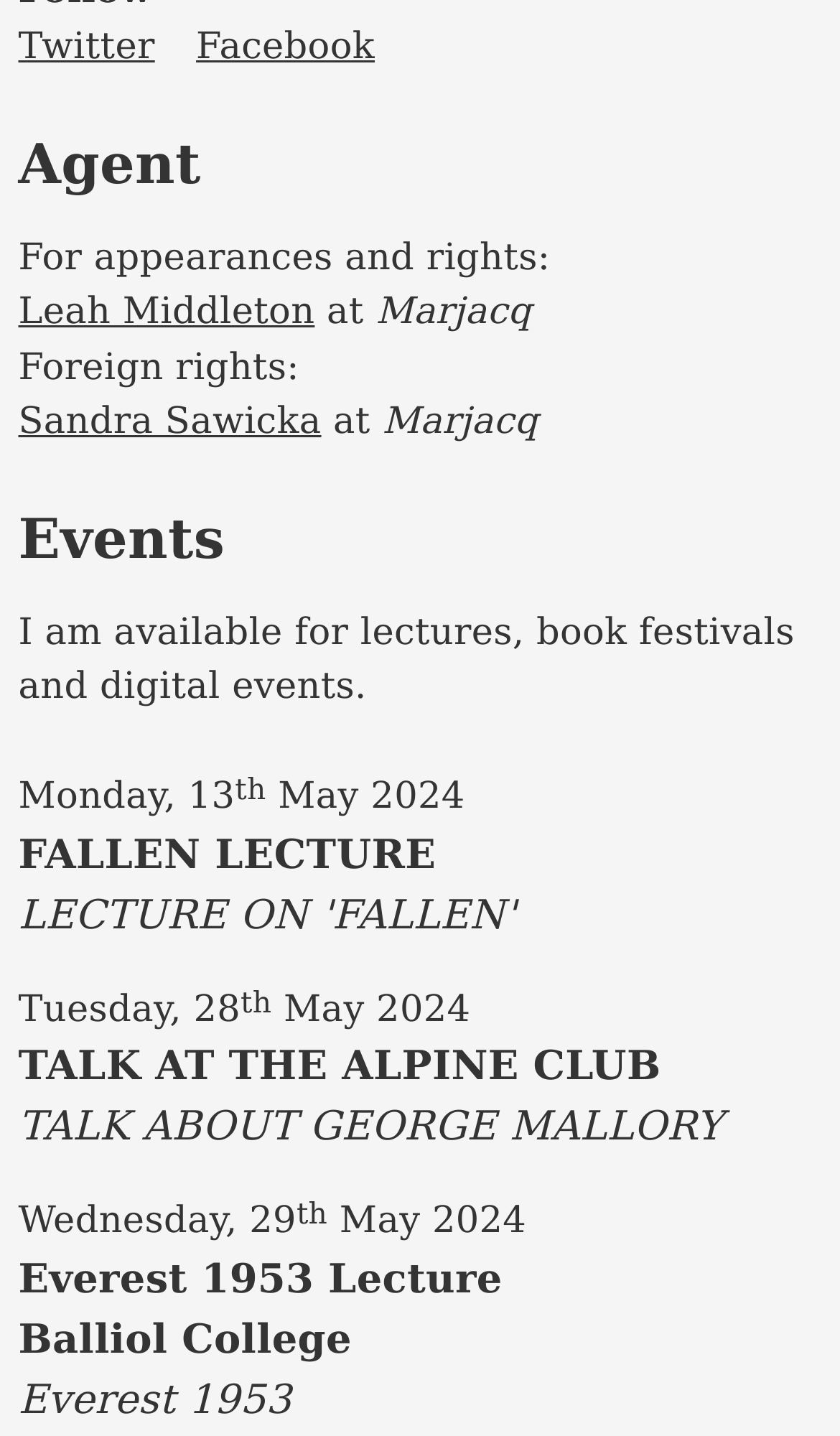What is the agent's name?
Provide a comprehensive and detailed answer to the question.

The agent's name can be found in the section 'For appearances and rights:' where it is mentioned as 'Leah Middleton at Marjacq'.